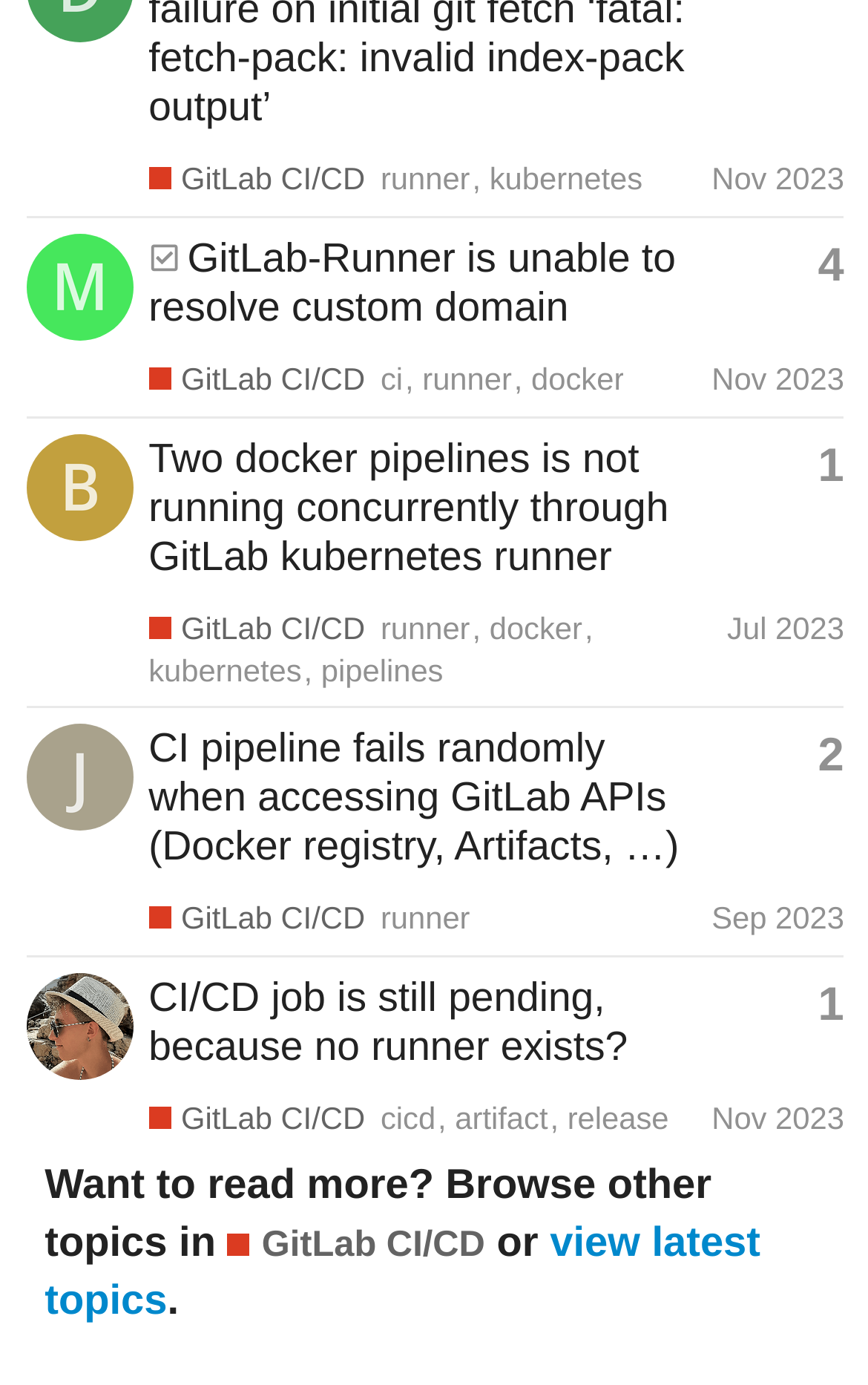Locate the bounding box of the UI element described by: "view latest topics" in the given webpage screenshot.

[0.051, 0.88, 0.876, 0.956]